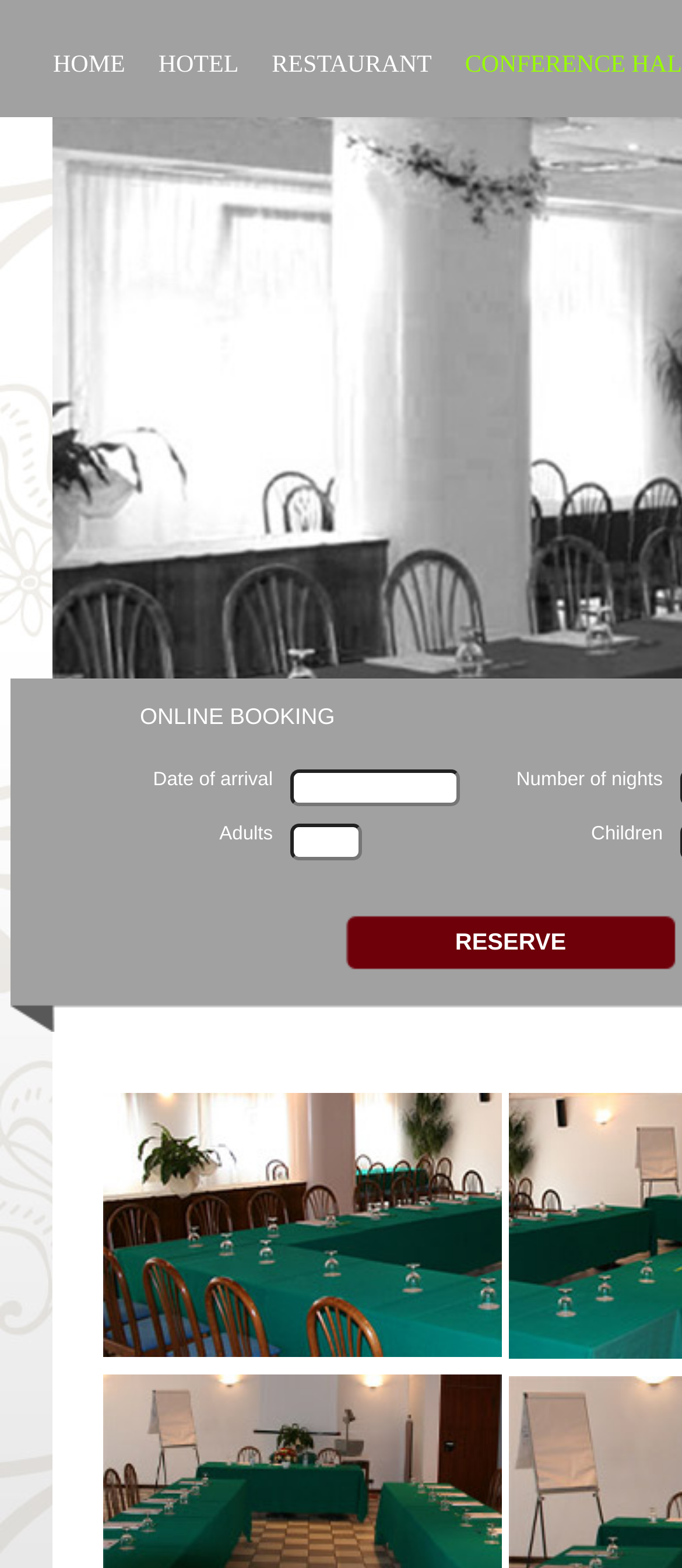What is the label of the button below the reservation form?
Please answer the question with as much detail and depth as you can.

The webpage has a button with the label 'Reserve' below the reservation form, which suggests that clicking this button will submit the reservation request.